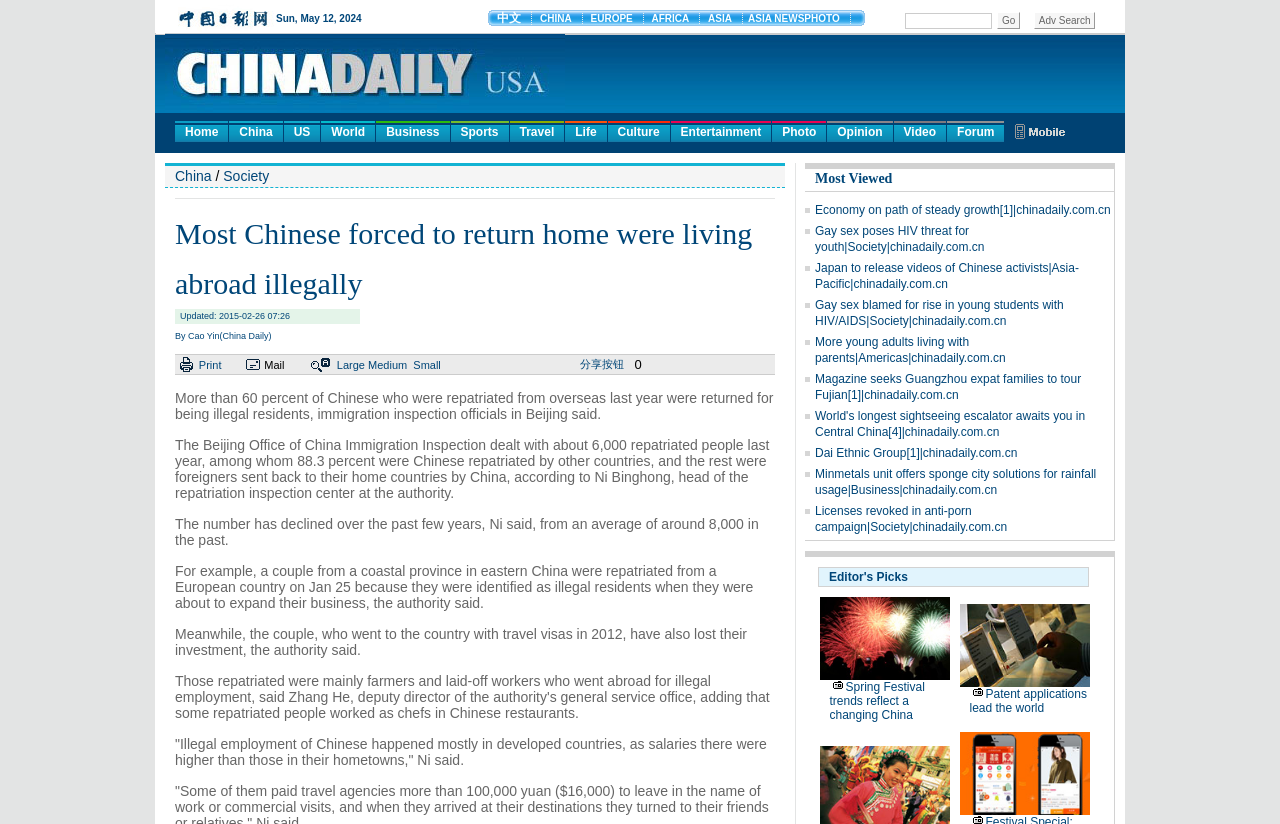Please examine the image and provide a detailed answer to the question: What is the category of the news article?

The category of the news article can be determined by looking at the breadcrumb navigation at the top of the webpage, which shows 'Home > China > Society > ...'. Therefore, the category of the news article is 'Society'.